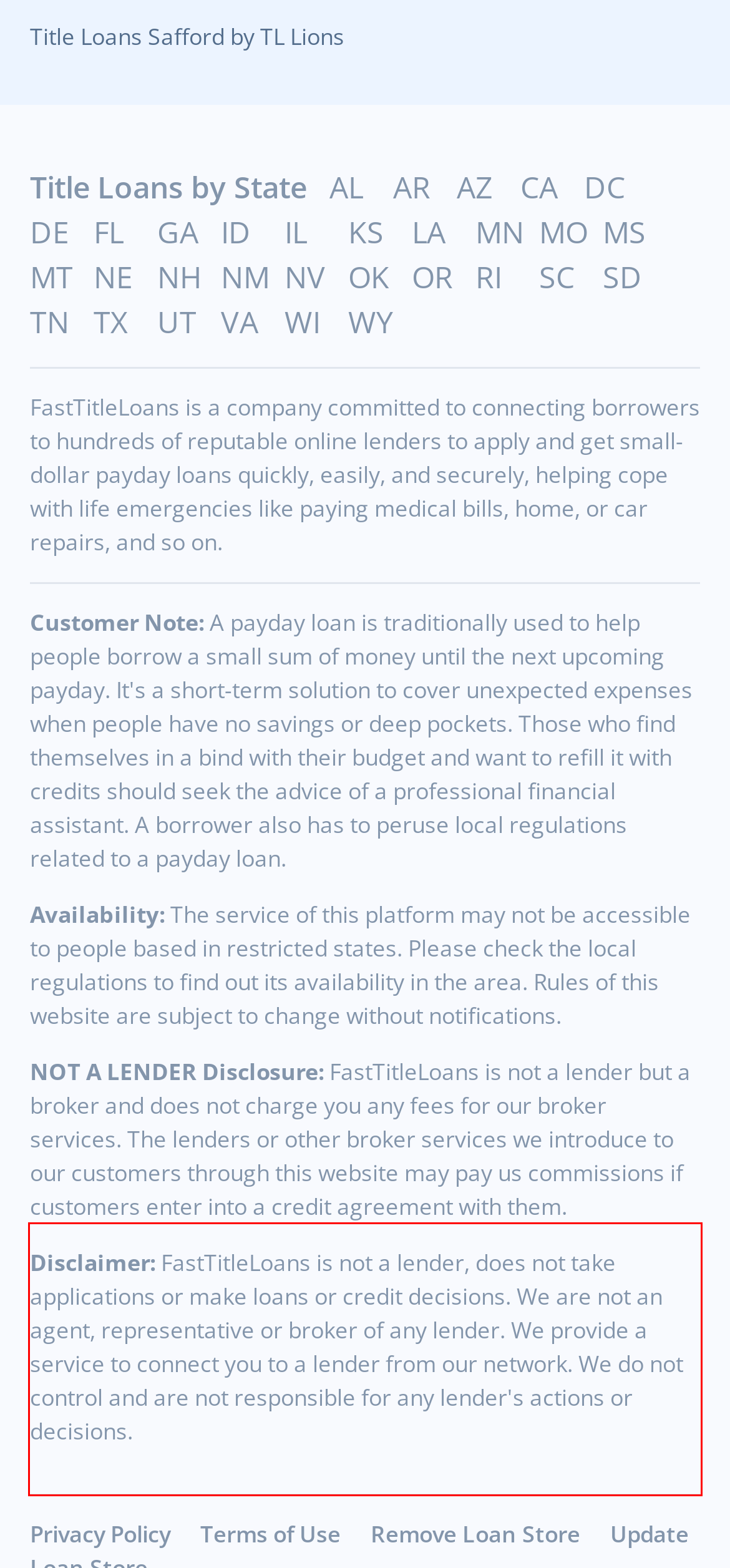Look at the webpage screenshot and recognize the text inside the red bounding box.

Disclaimer: FastTitleLoans is not a lender, does not take applications or make loans or credit decisions. We are not an agent, representative or broker of any lender. We provide a service to connect you to a lender from our network. We do not control and are not responsible for any lender's actions or decisions.